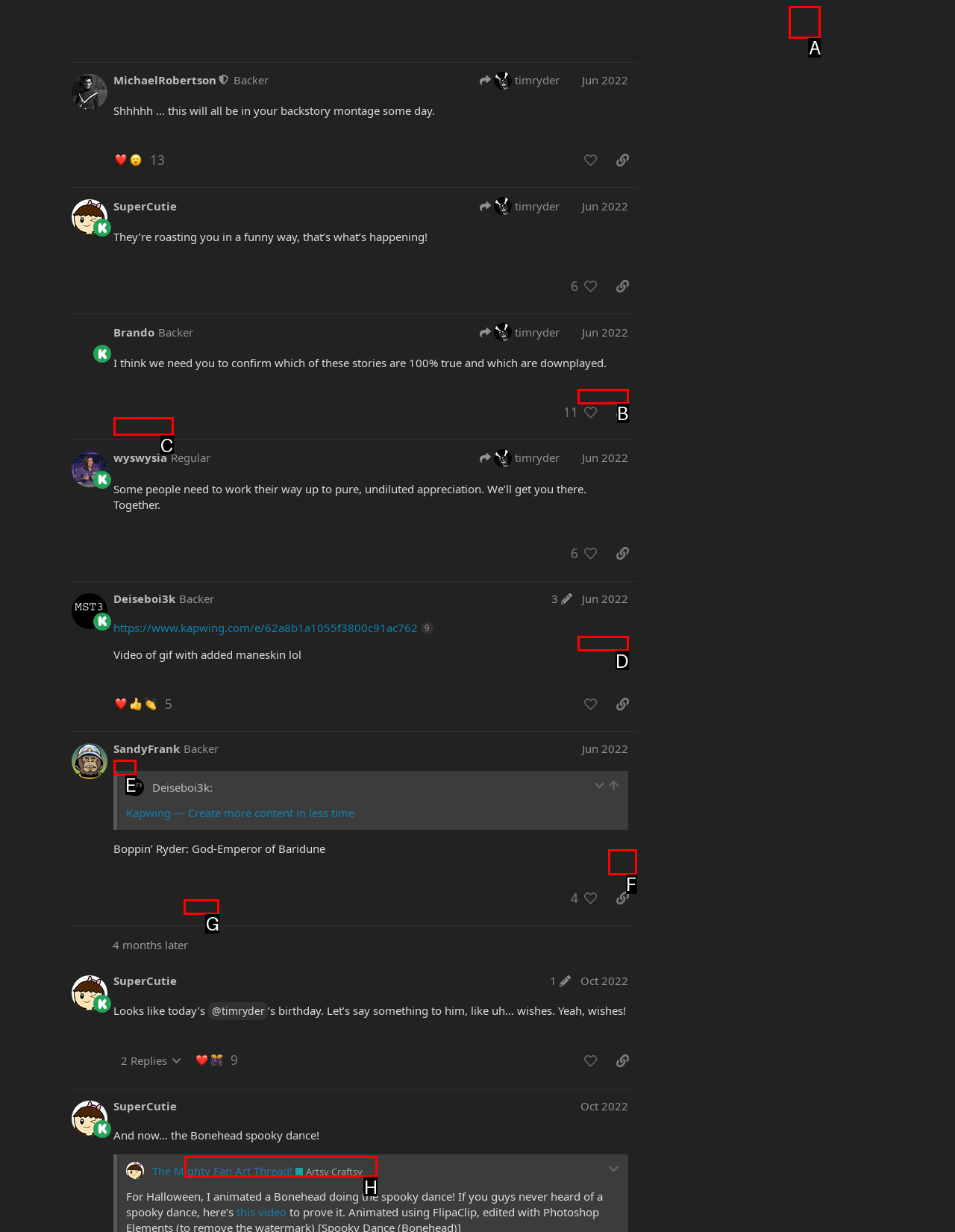Which HTML element should be clicked to complete the task: View the inbox? Answer with the letter of the corresponding option.

A